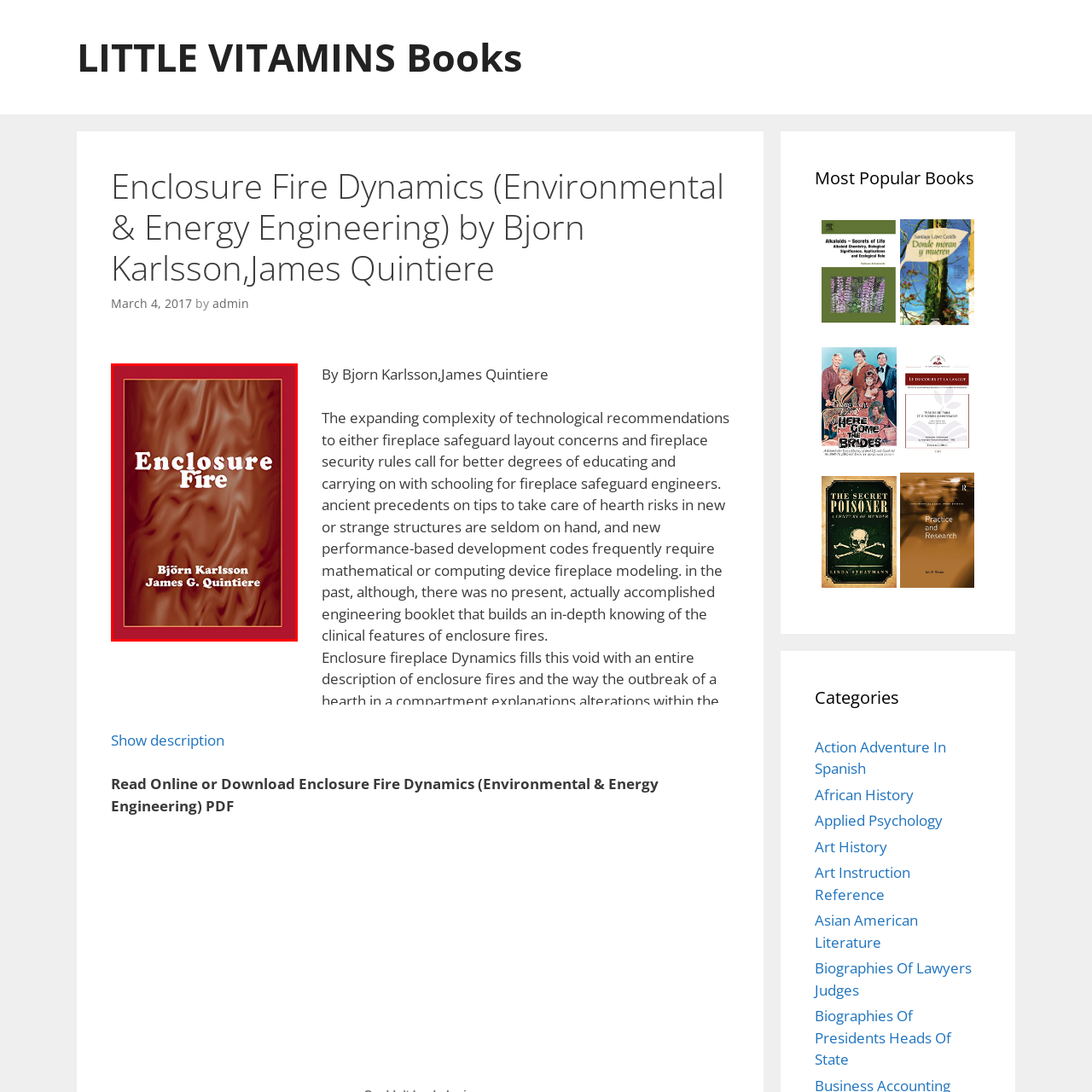Describe extensively the image that is contained within the red box.

The image displays the cover of the book "Enclosure Fire" authored by Björn Karlsson and James G. Quintiere. The design features a dynamic background with a warm, textured appearance that evokes the theme of fire. The title "Enclosure Fire" is prominently featured in bold, white lettering, ensuring it captures immediate attention. Below the title, the authors' names are presented in a smaller font, reinforcing the credentials of the experts contributing to this important work in fire safety and engineering. This book addresses the complexities involved in enclosure fires, detailing mechanisms and analytical relationships essential for effective design in fire safety.